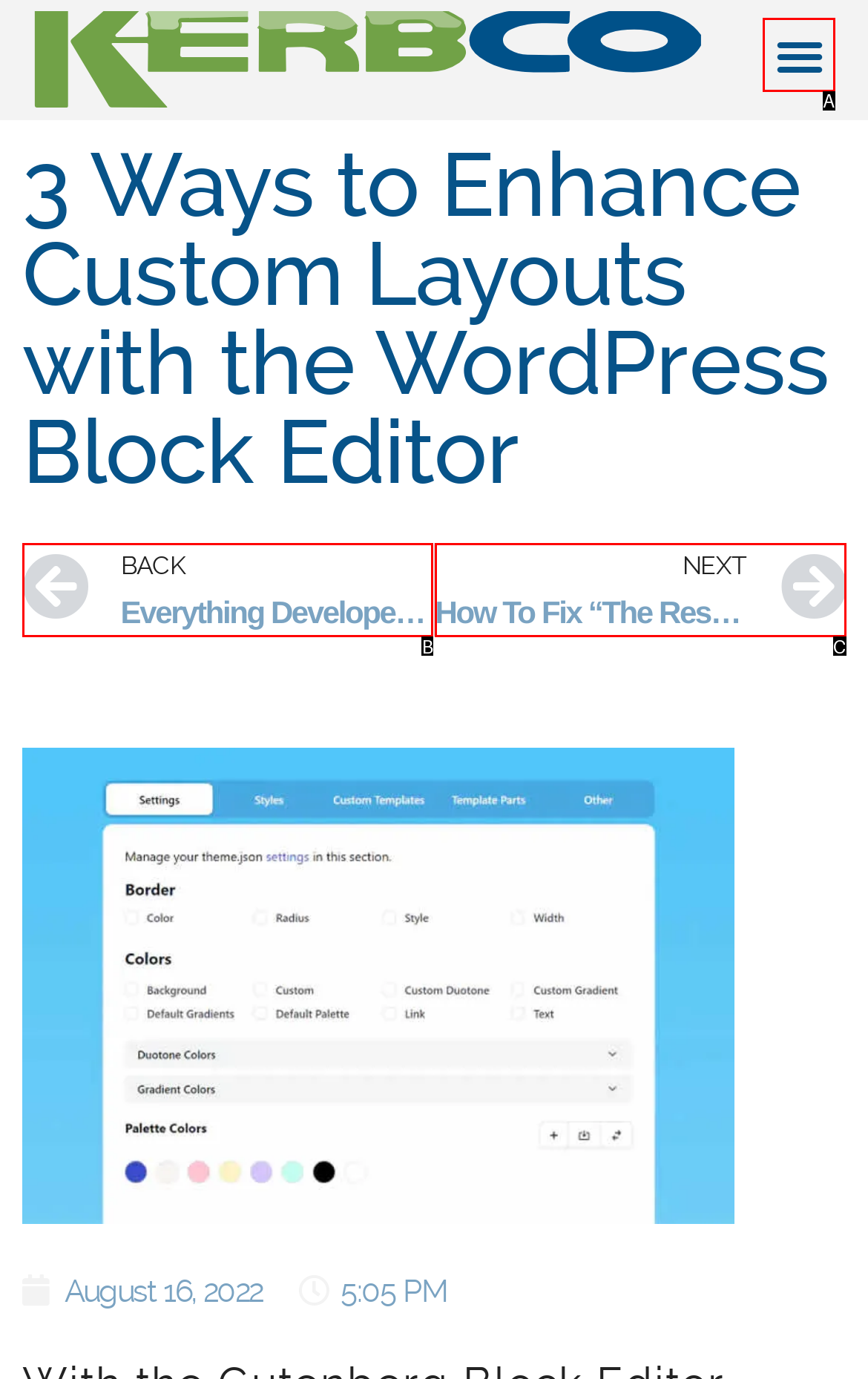Refer to the description: Menu and choose the option that best fits. Provide the letter of that option directly from the options.

A